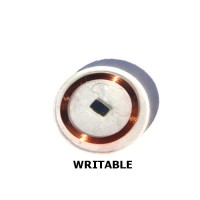What does the 'WRITABLE' text indicate?
Use the information from the image to give a detailed answer to the question.

The caption highlights that the bold text with the word 'WRITABLE' indicates the tag's capability to store custom data, making it a versatile choice for various applications.